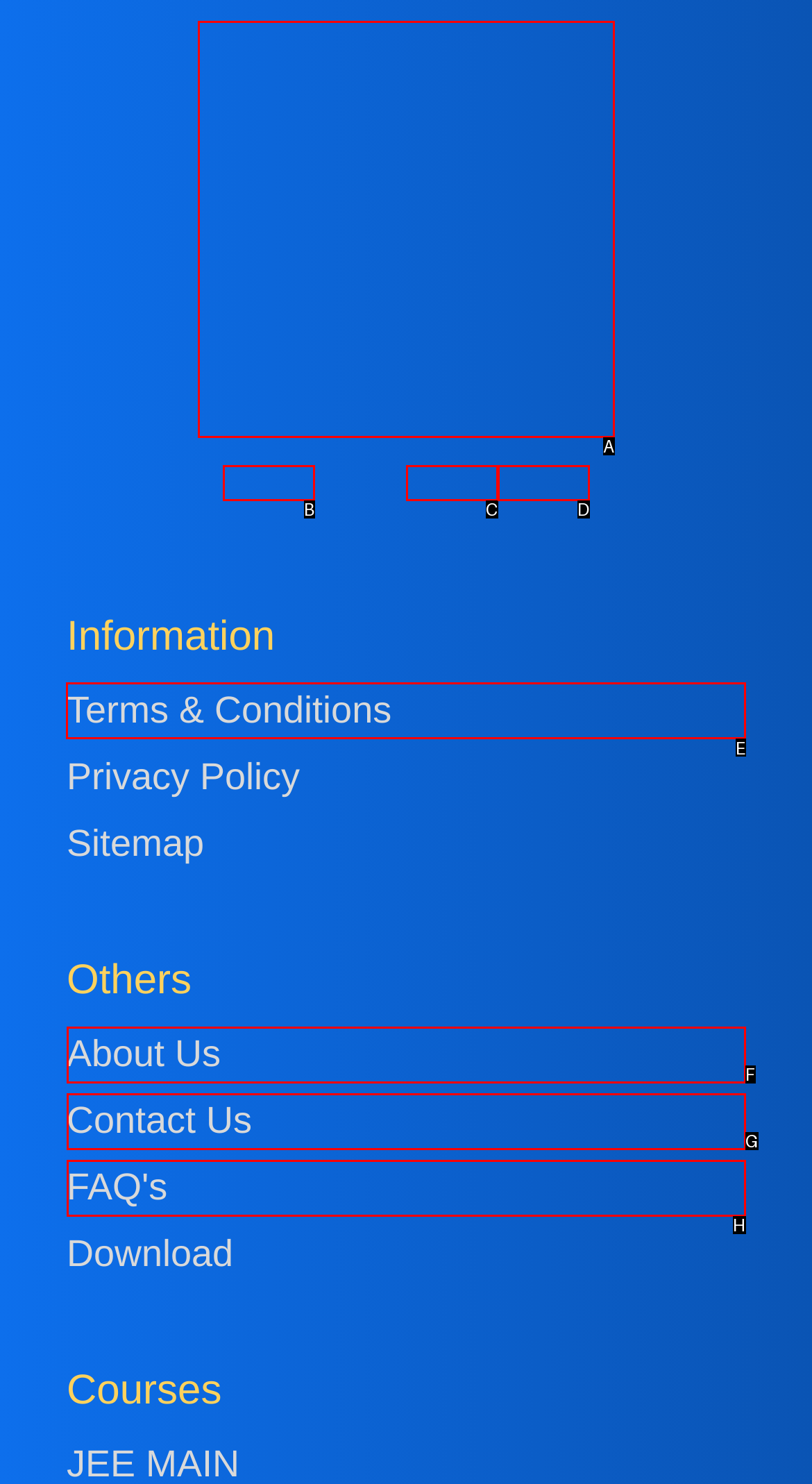For the task: go to terms and conditions, specify the letter of the option that should be clicked. Answer with the letter only.

E